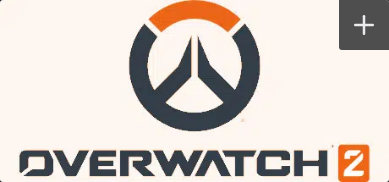Given the content of the image, can you provide a detailed answer to the question?
What is the name of the company that developed the game?

The caption states that the game 'Overwatch 2' was developed by Blizzard Entertainment, which is a well-known video game developer and publisher.